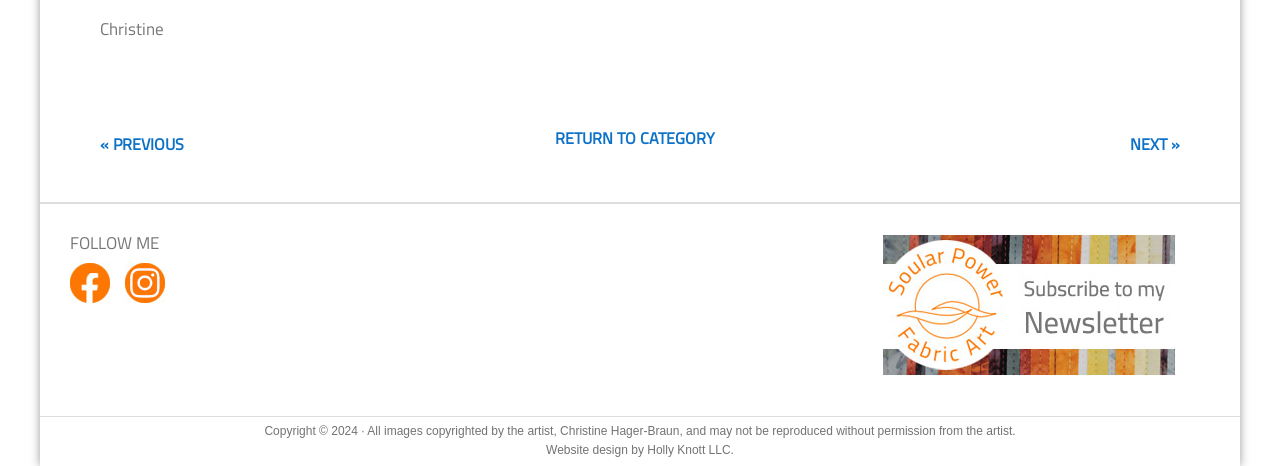Please look at the image and answer the question with a detailed explanation: Who designed the website?

The website design credit is given to Holly Knott LLC, as mentioned at the bottom of the webpage in the text 'Website design by Holly Knott LLC'.